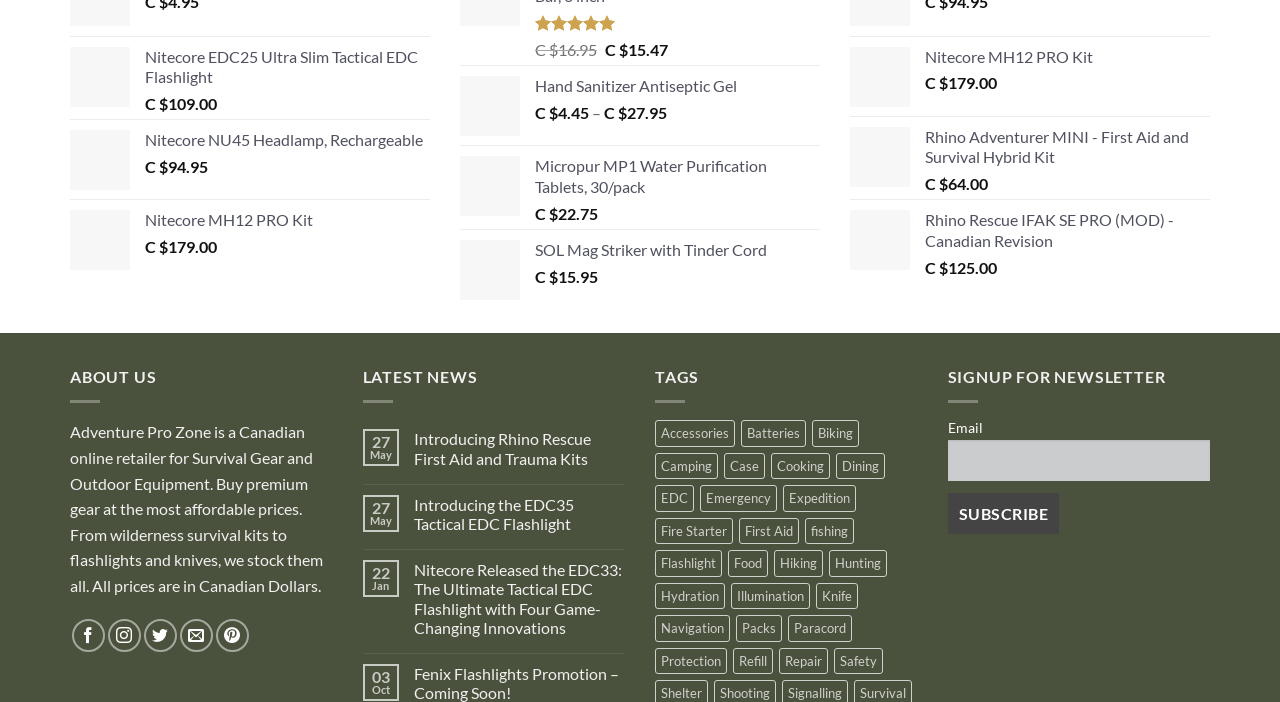Could you find the bounding box coordinates of the clickable area to complete this instruction: "Follow on Instagram"?

None